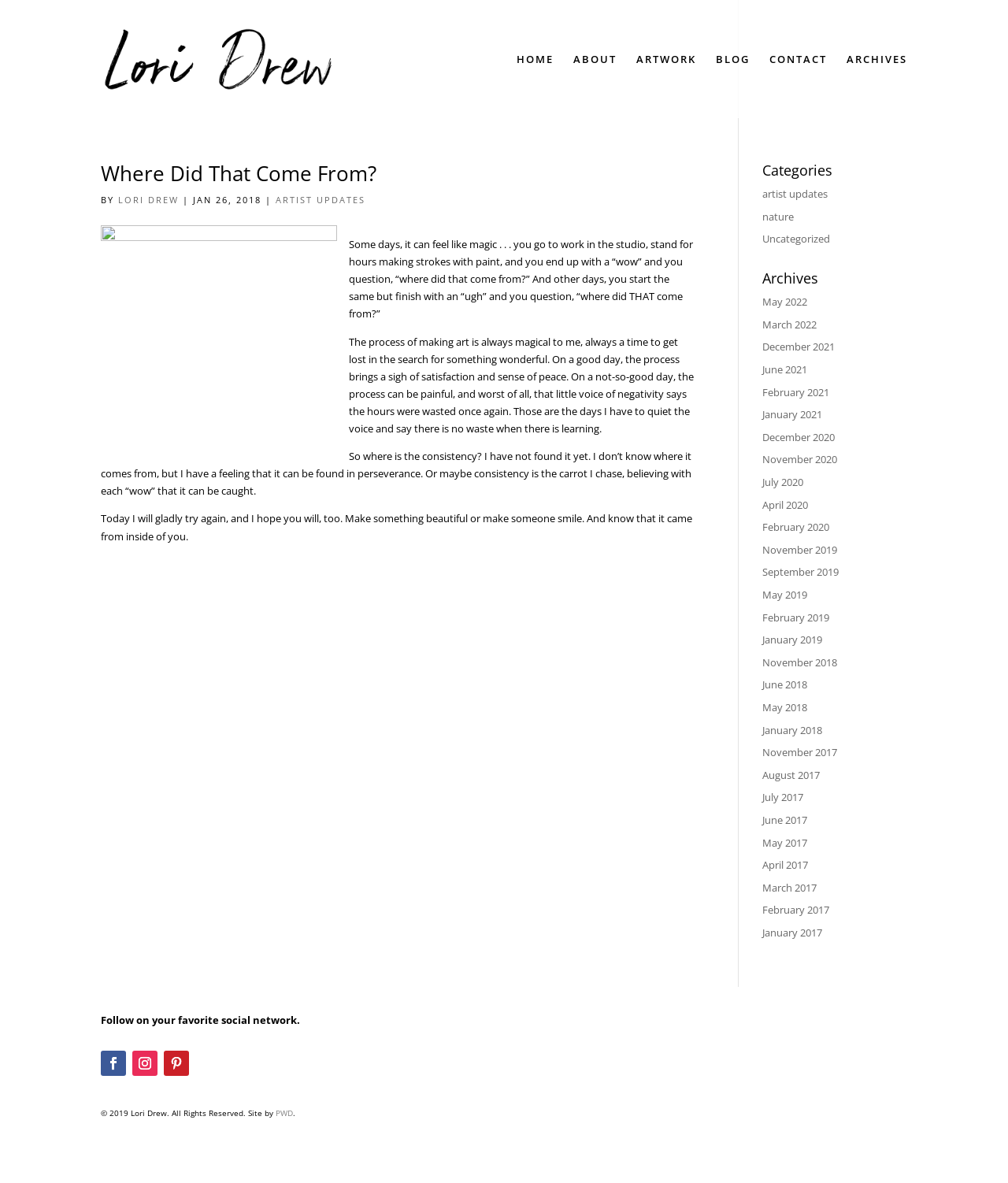From the element description: "Uncategorized", extract the bounding box coordinates of the UI element. The coordinates should be expressed as four float numbers between 0 and 1, in the order [left, top, right, bottom].

[0.756, 0.196, 0.824, 0.208]